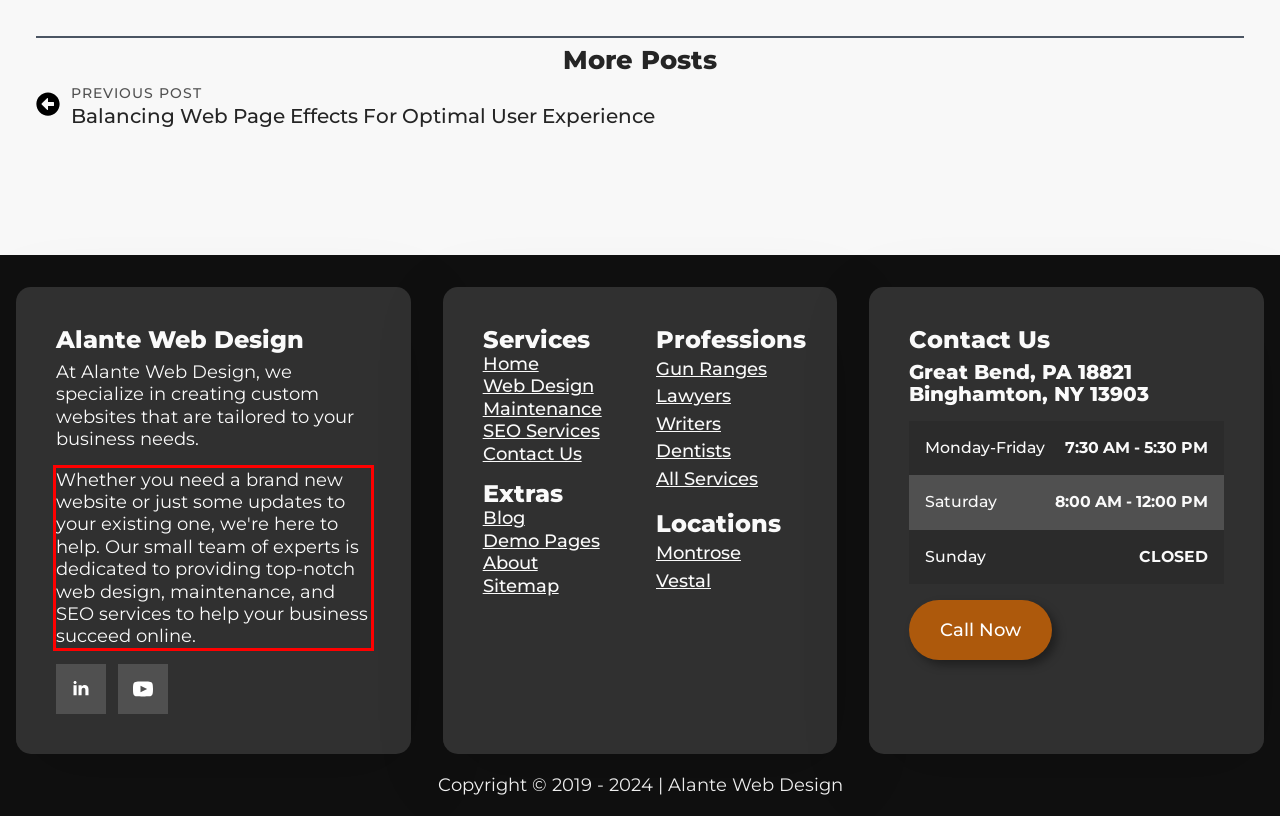You are provided with a screenshot of a webpage that includes a red bounding box. Extract and generate the text content found within the red bounding box.

Whether you need a brand new website or just some updates to your existing one, we're here to help. Our small team of experts is dedicated to providing top-notch web design, maintenance, and SEO services to help your business succeed online.